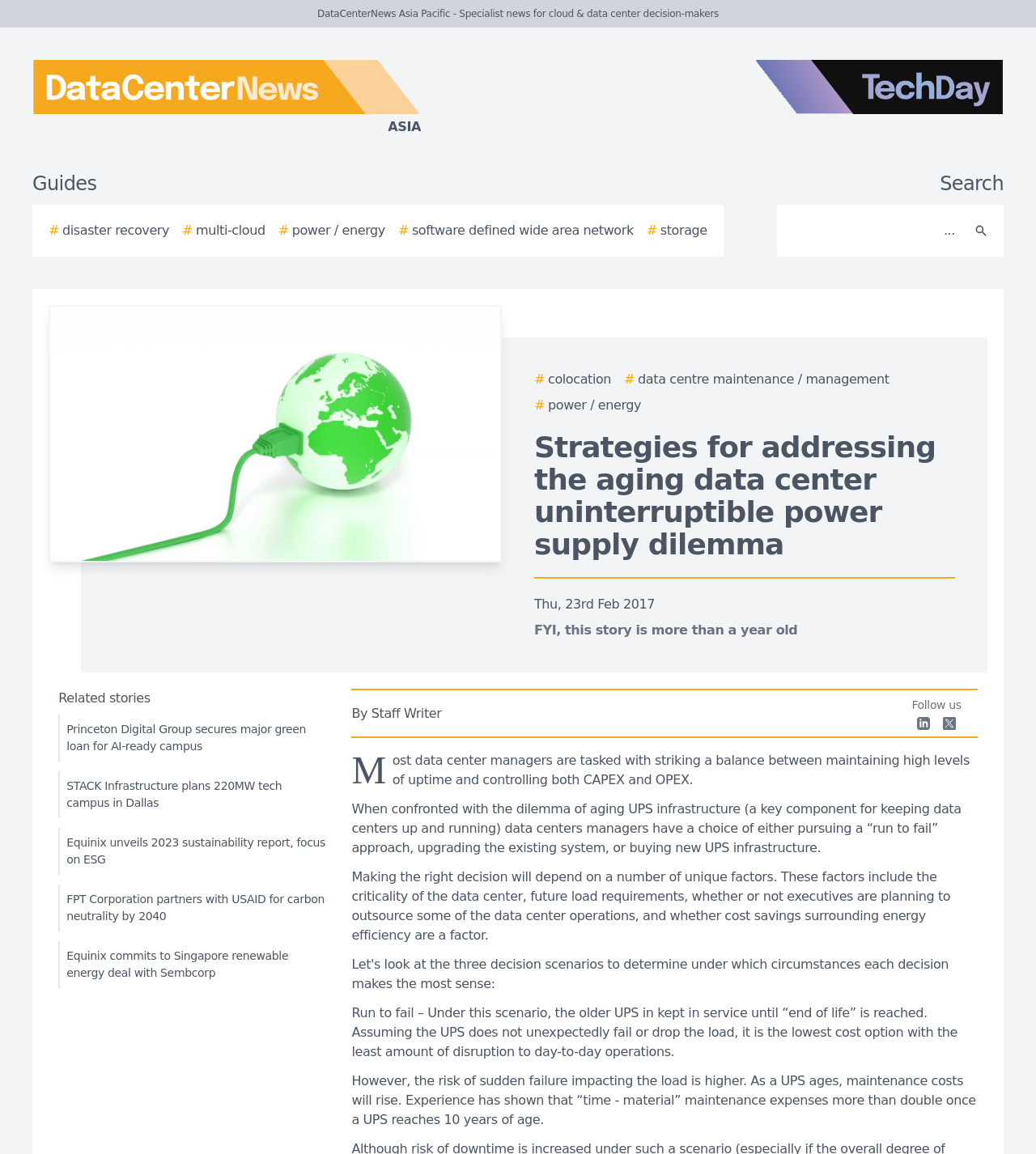Please identify the bounding box coordinates of the clickable element to fulfill the following instruction: "Click the Post Comment button". The coordinates should be four float numbers between 0 and 1, i.e., [left, top, right, bottom].

None